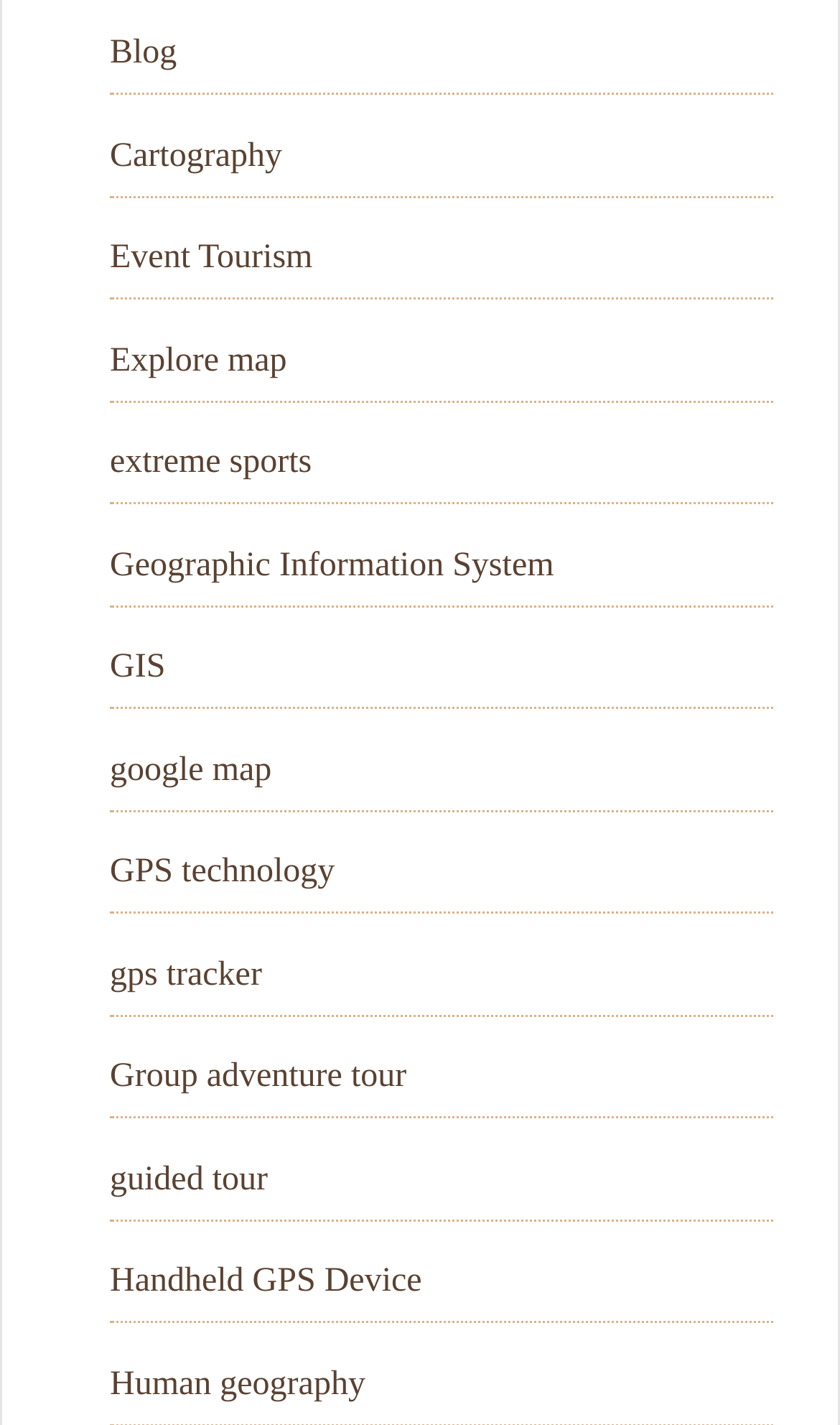Answer the following inquiry with a single word or phrase:
What is the purpose of the 'Explore map' link?

To explore a map